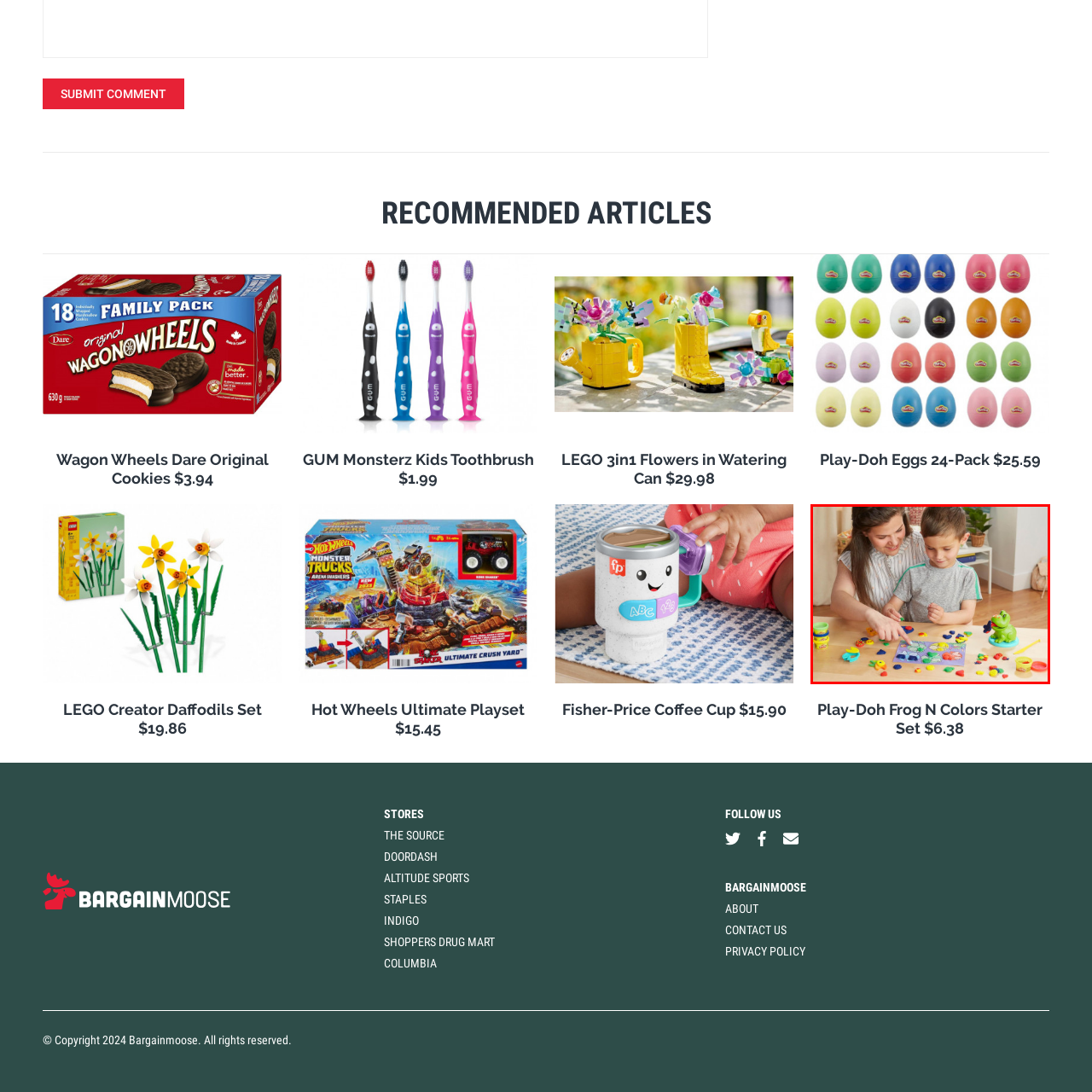What is the purpose of this activity?
Look closely at the image marked with a red bounding box and answer the question with as much detail as possible, drawing from the image.

This engaging activity not only fosters creativity and imaginative play but also strengthens the bond between the mother and son as they explore their artistic desires together, as described in the caption.